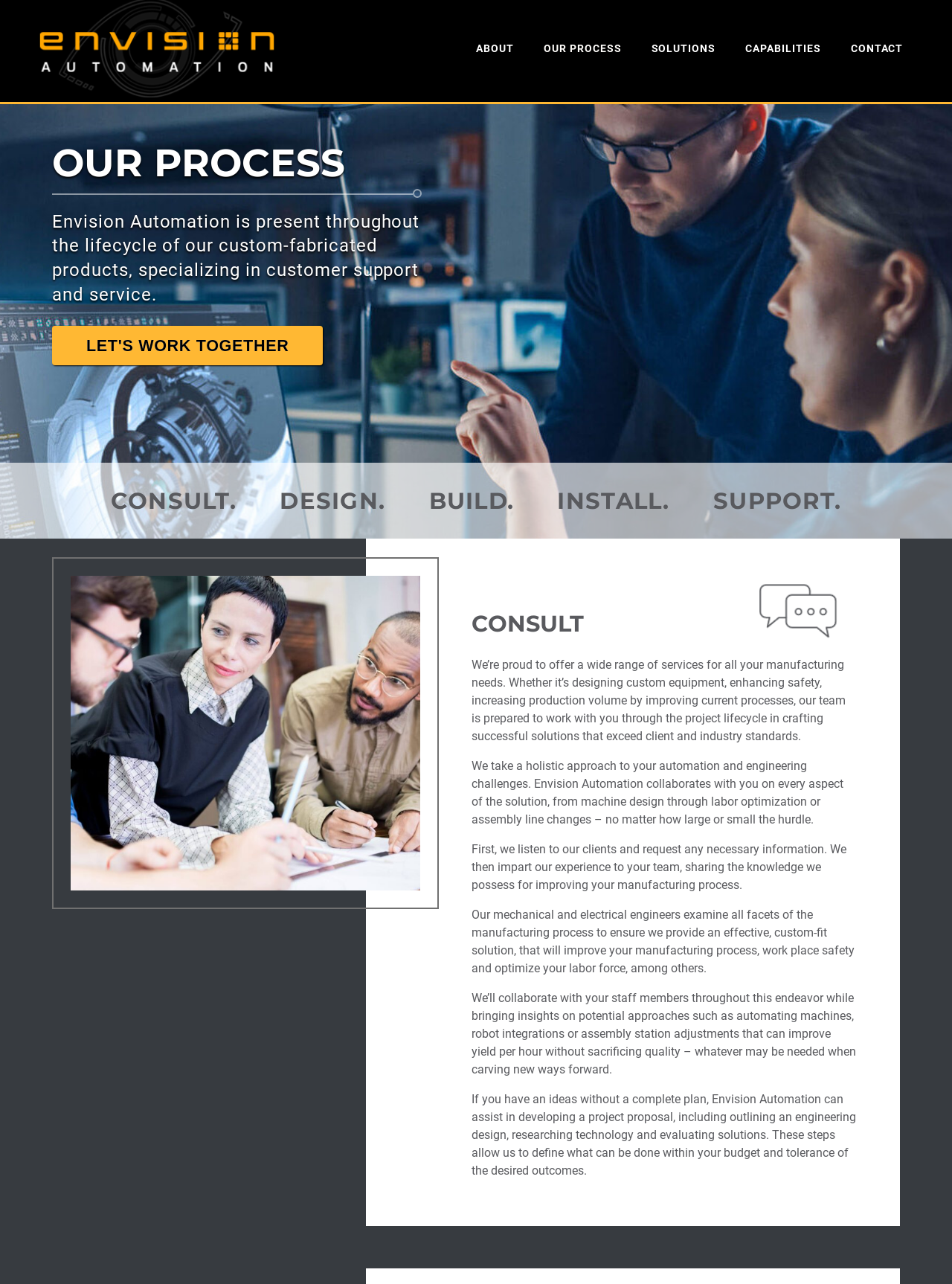Deliver a detailed narrative of the webpage's visual and textual elements.

The webpage is about Envision Automation's process, with the company's logo displayed at the top left corner. The company name "ENVISION AUTOMATION" is written in bold text next to the logo. 

Below the logo, there is a navigation menu with links to "ABOUT", "OUR PROCESS", "SOLUTIONS", "CAPABILITIES", and "CONTACT", aligned horizontally across the top of the page.

The main content of the page is divided into sections. The first section has a heading "OUR PROCESS" and a brief description of Envision Automation's role in the lifecycle of custom-fabricated products. There is a call-to-action button "LET'S WORK TOGETHER" below the description.

The next section has a heading "CONSULT. DESIGN. BUILD. INSTALL. SUPPORT." and is accompanied by an image. Below this section, there are four subheadings, starting with "CONSULT", each with its own image and descriptive text. The text explains Envision Automation's consulting services, including designing custom equipment, enhancing safety, and improving production volume. The company's approach to automation and engineering challenges is also described, including listening to clients, sharing knowledge, and examining all facets of the manufacturing process to provide effective solutions.